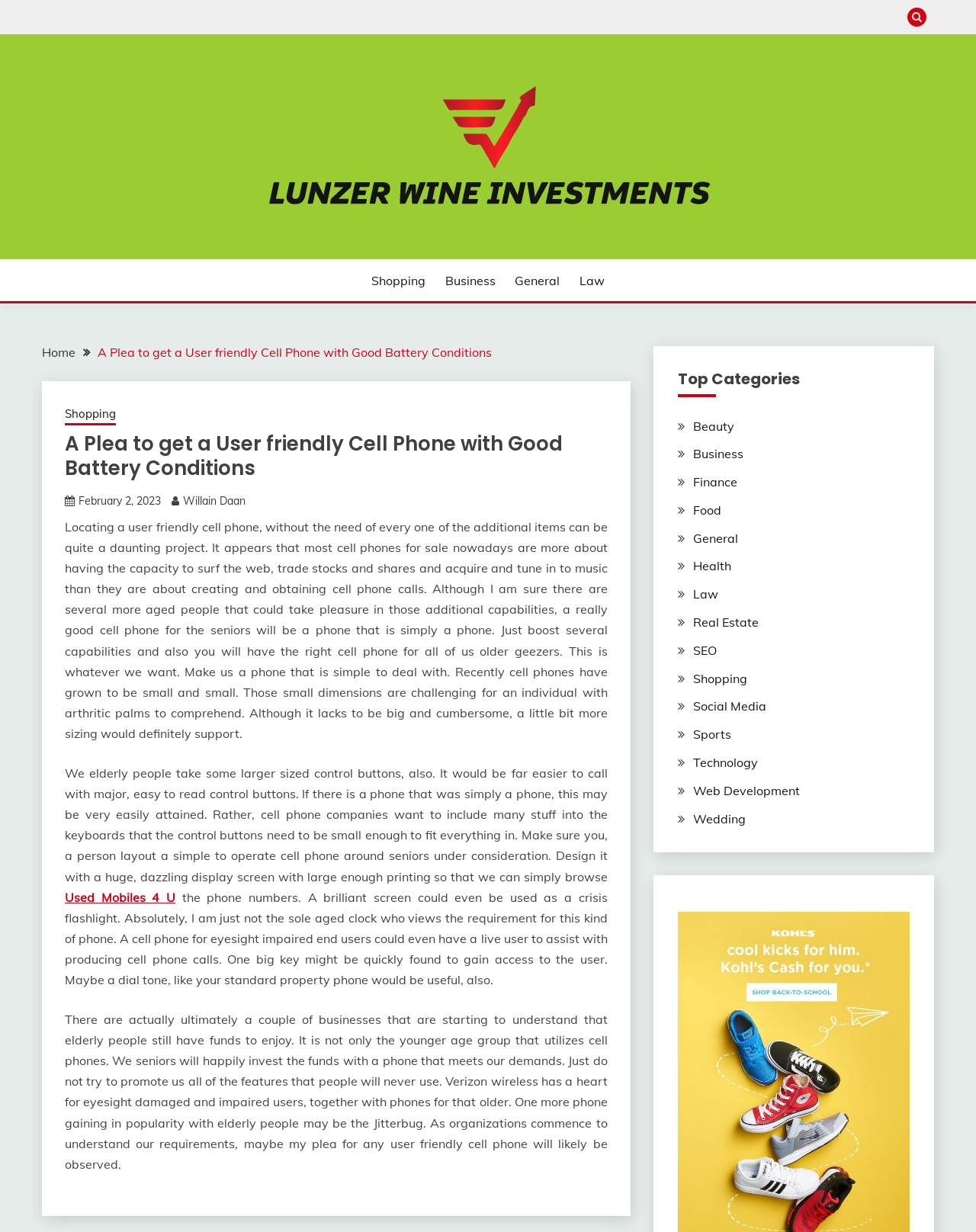Please specify the bounding box coordinates of the area that should be clicked to accomplish the following instruction: "Go to Shopping". The coordinates should consist of four float numbers between 0 and 1, i.e., [left, top, right, bottom].

[0.381, 0.22, 0.436, 0.235]